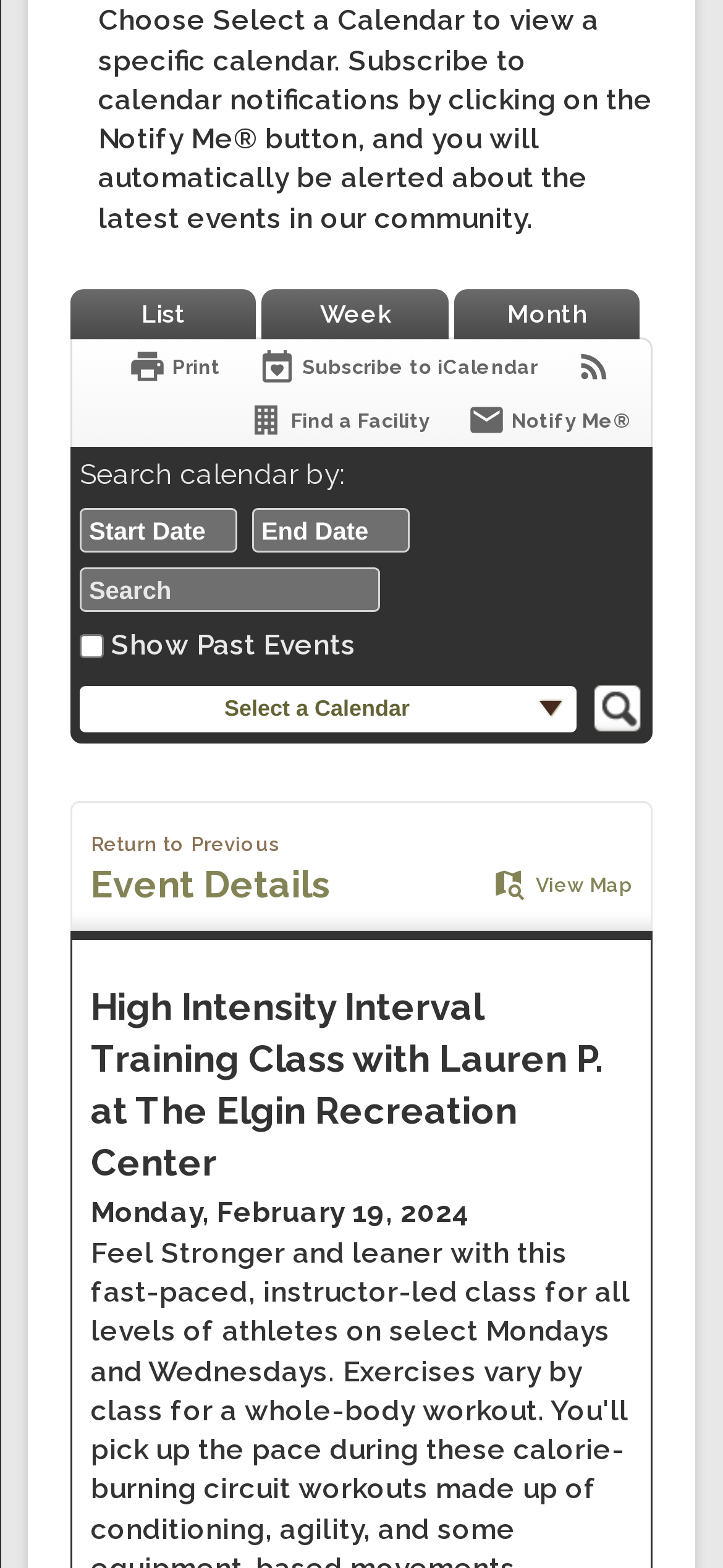Find the bounding box coordinates of the area to click in order to follow the instruction: "Subscribe to iCalendar".

[0.356, 0.221, 0.744, 0.245]